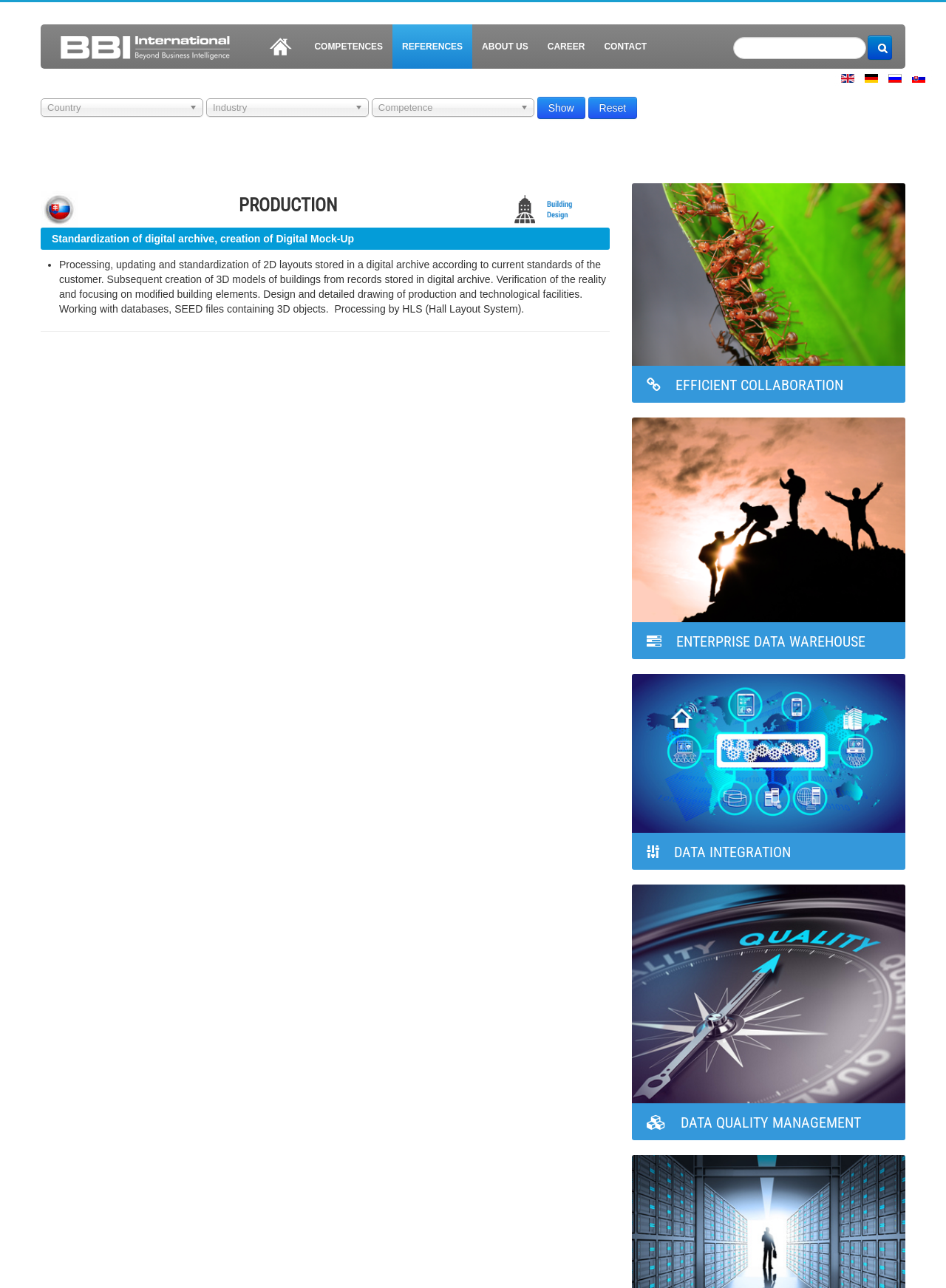Please pinpoint the bounding box coordinates for the region I should click to adhere to this instruction: "Reset filters".

[0.622, 0.075, 0.674, 0.092]